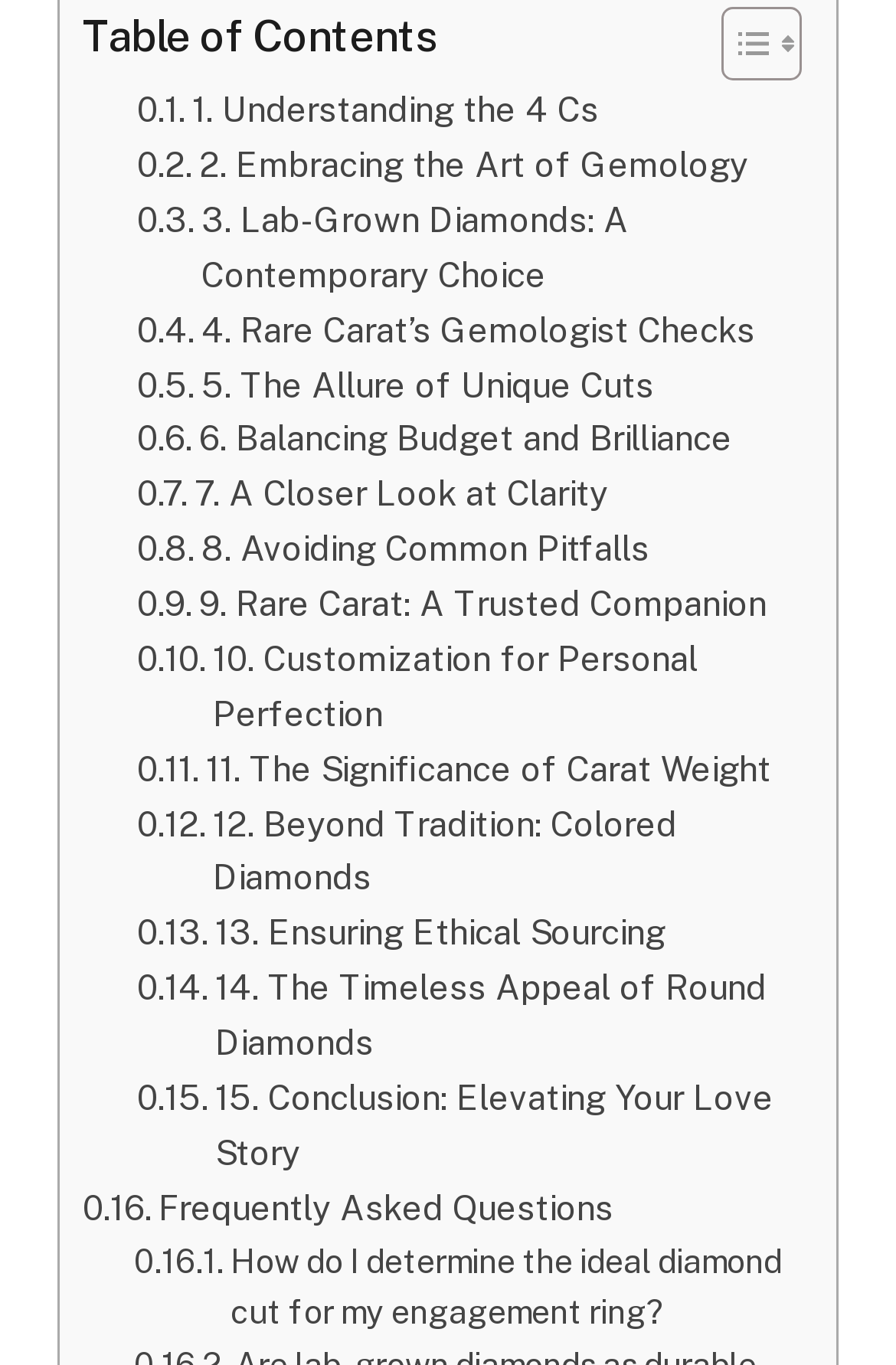What is the main topic of the webpage?
Provide an in-depth and detailed explanation in response to the question.

The webpage appears to be about diamonds, specifically about understanding and choosing the right diamond for an engagement ring. The table of contents and links on the page suggest a comprehensive guide to diamonds.